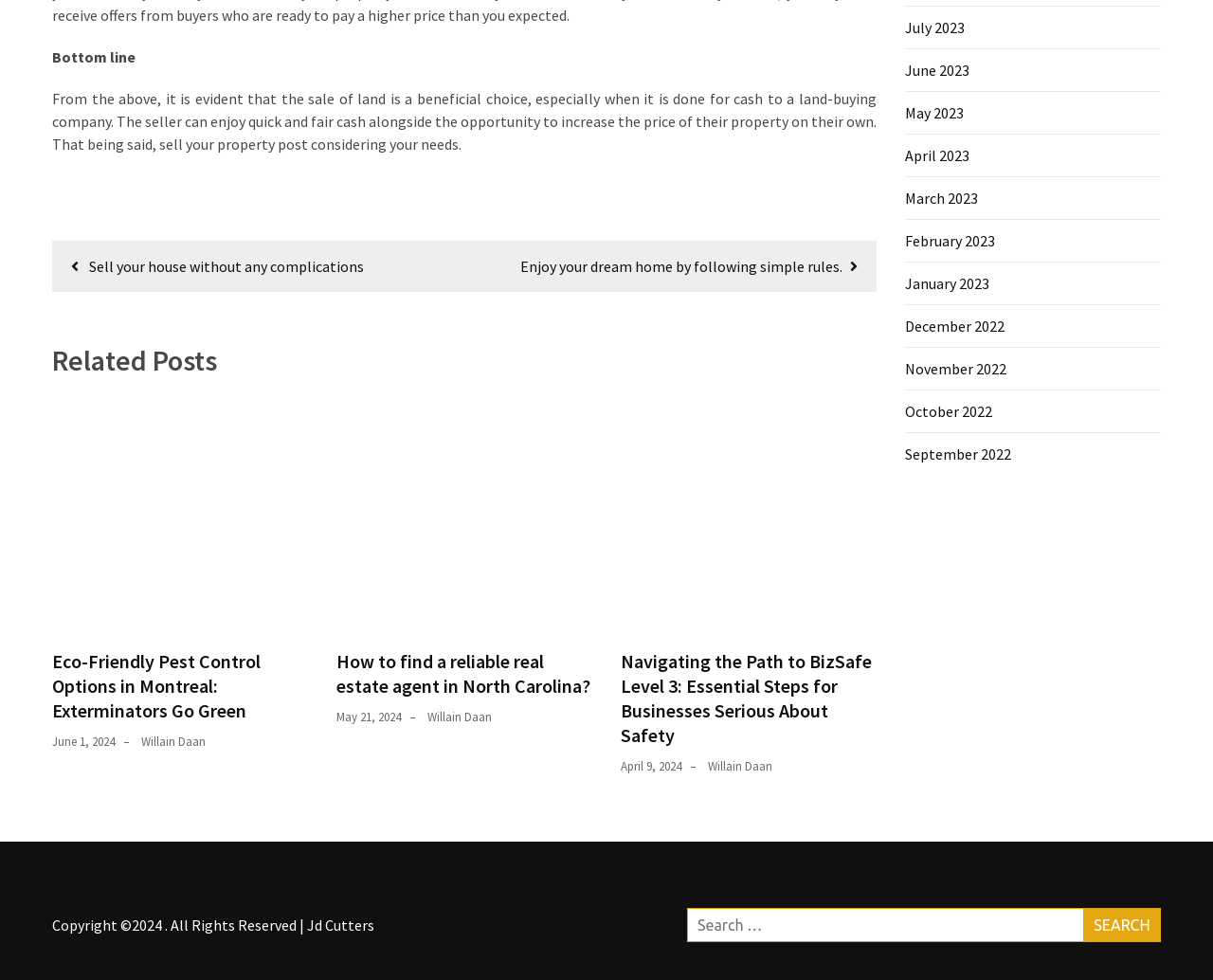Locate the bounding box coordinates of the UI element described by: "April 2023". The bounding box coordinates should consist of four float numbers between 0 and 1, i.e., [left, top, right, bottom].

[0.746, 0.149, 0.799, 0.168]